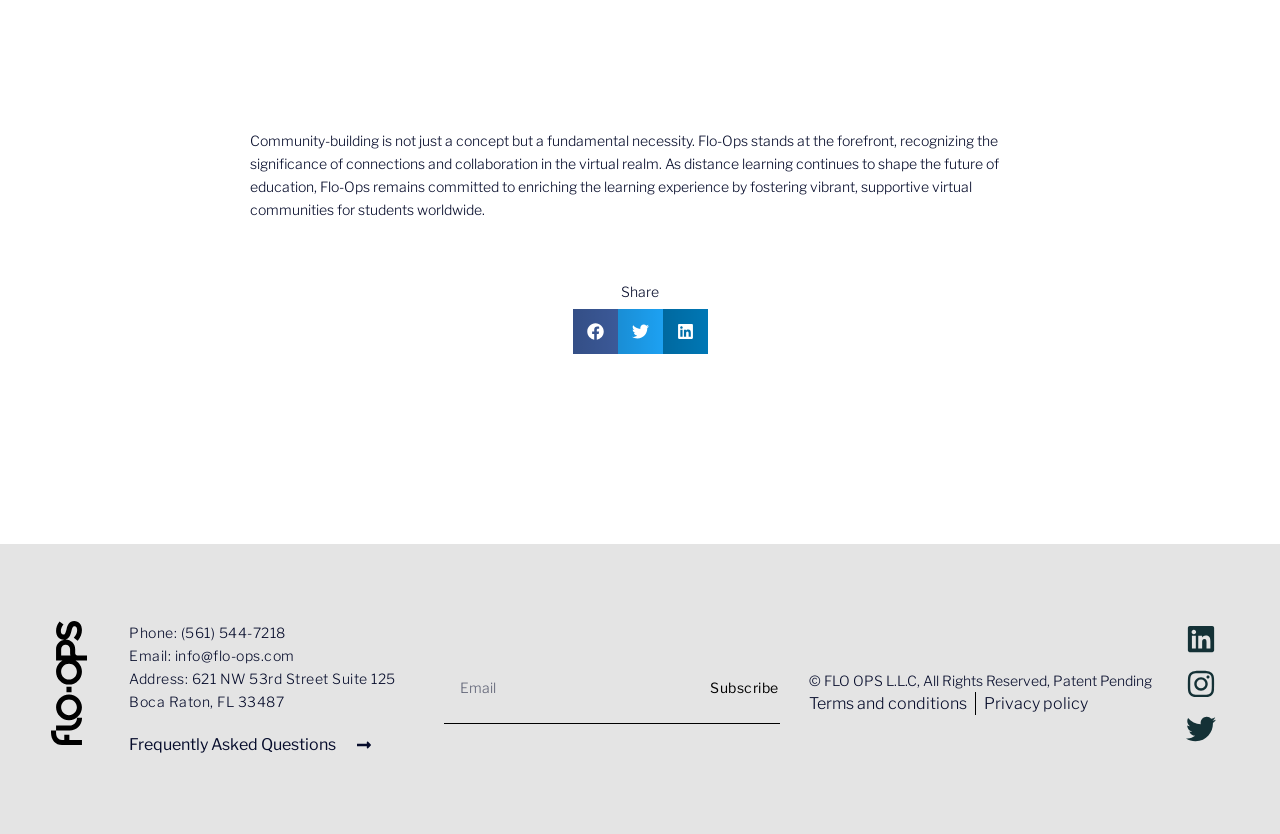What is the company's email address?
Kindly offer a comprehensive and detailed response to the question.

The email address can be found in the contact information section at the bottom of the webpage, where it is listed as 'Email: info@flo-ops.com'.